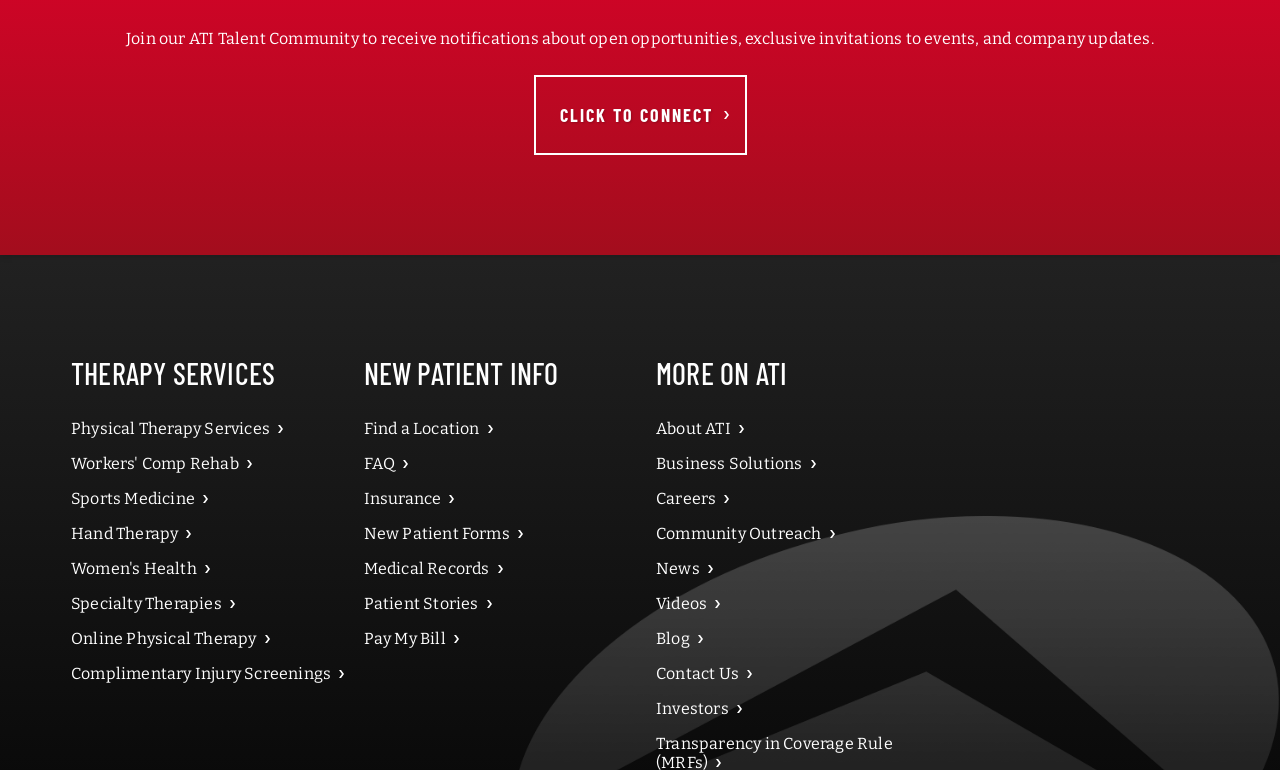Identify the bounding box coordinates of the section that should be clicked to achieve the task described: "Learn more about Physical Therapy Services".

[0.055, 0.533, 0.211, 0.579]